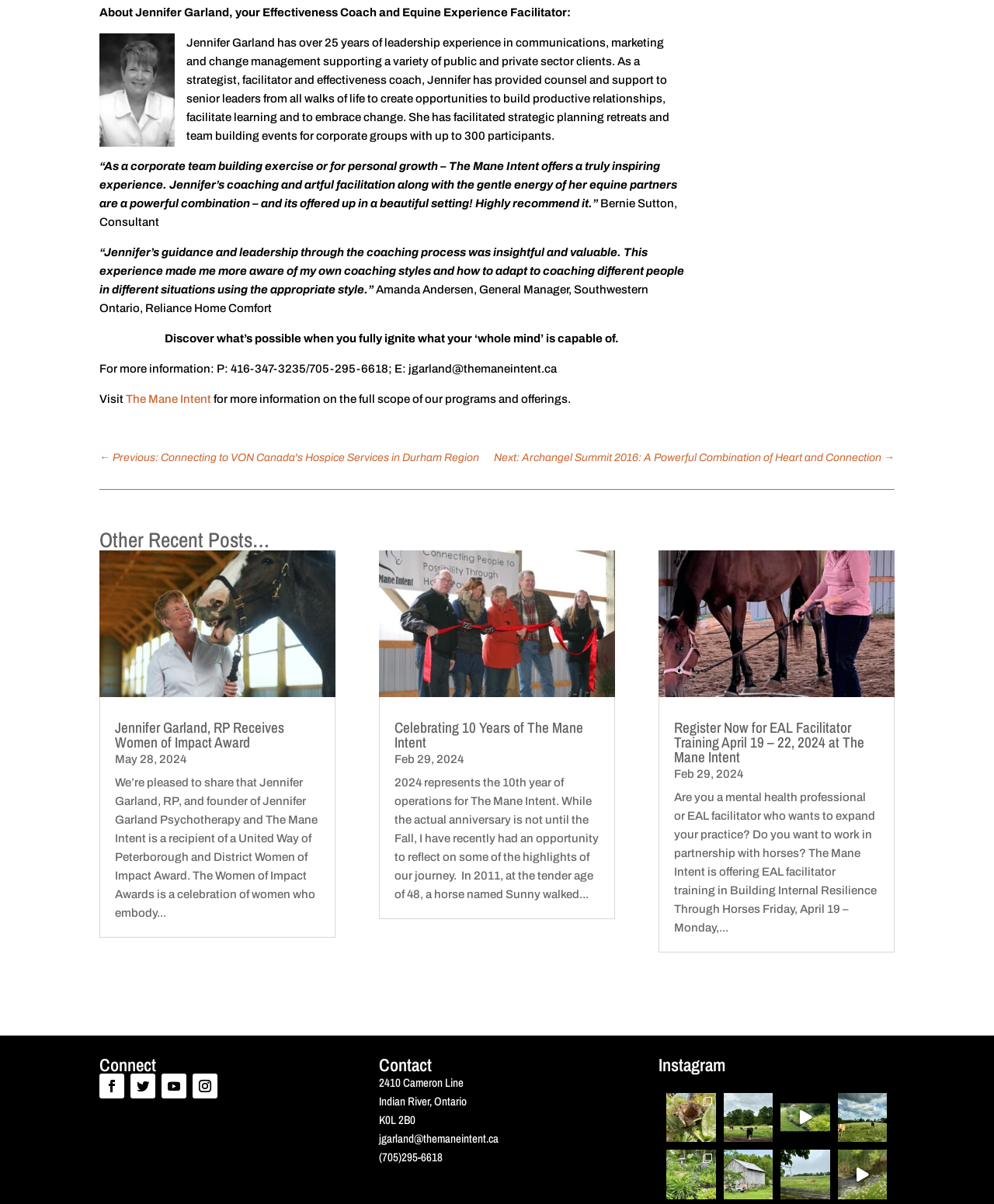Find and specify the bounding box coordinates that correspond to the clickable region for the instruction: "View Instagram posts".

[0.67, 0.908, 0.72, 0.949]